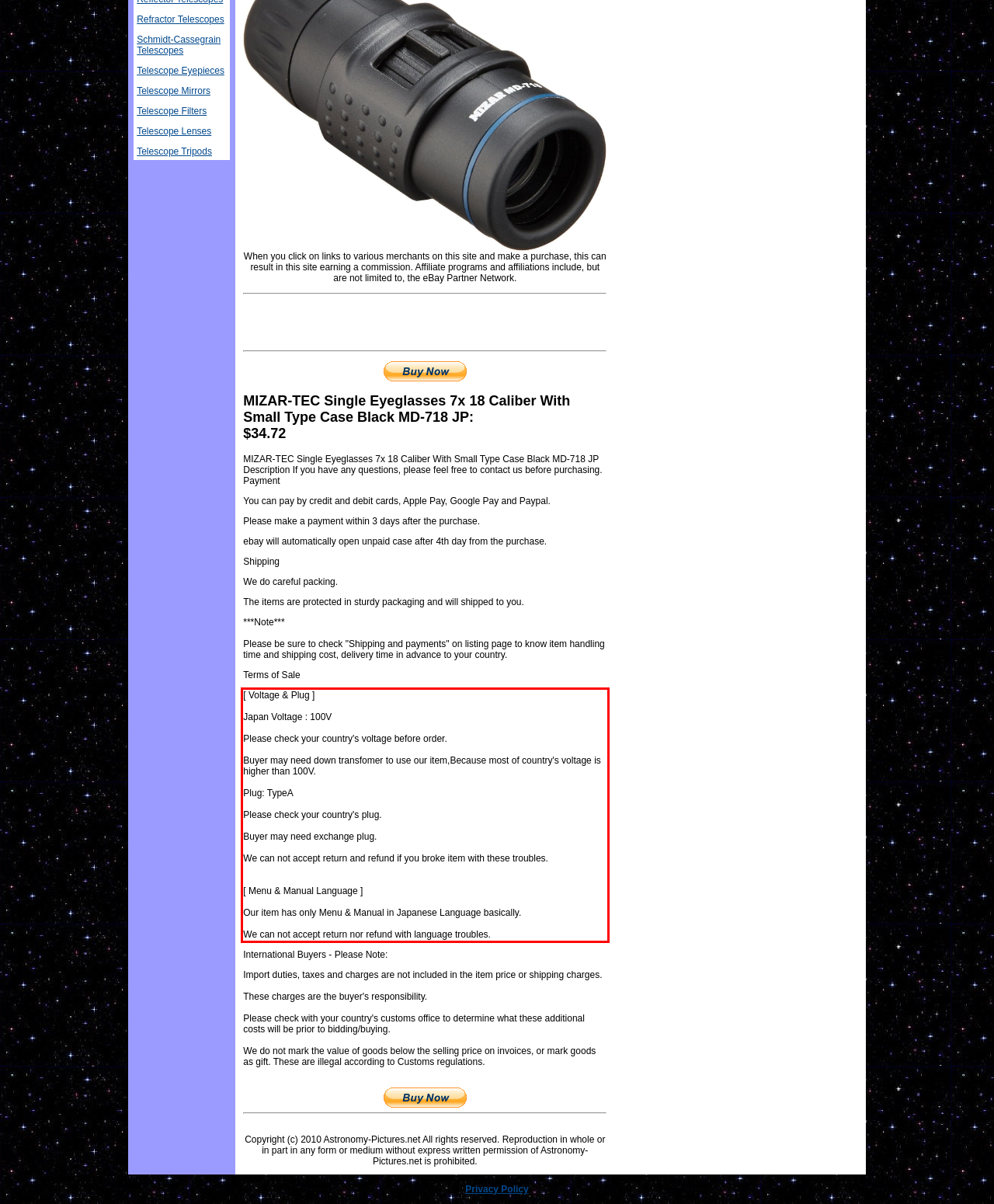With the provided screenshot of a webpage, locate the red bounding box and perform OCR to extract the text content inside it.

[ Voltage & Plug ] Japan Voltage : 100V Please check your country's voltage before order. Buyer may need down transfomer to use our item,Because most of country's voltage is higher than 100V. Plug: TypeA Please check your country's plug. Buyer may need exchange plug. We can not accept return and refund if you broke item with these troubles. [ Menu & Manual Language ] Our item has only Menu & Manual in Japanese Language basically. We can not accept return nor refund with language troubles.